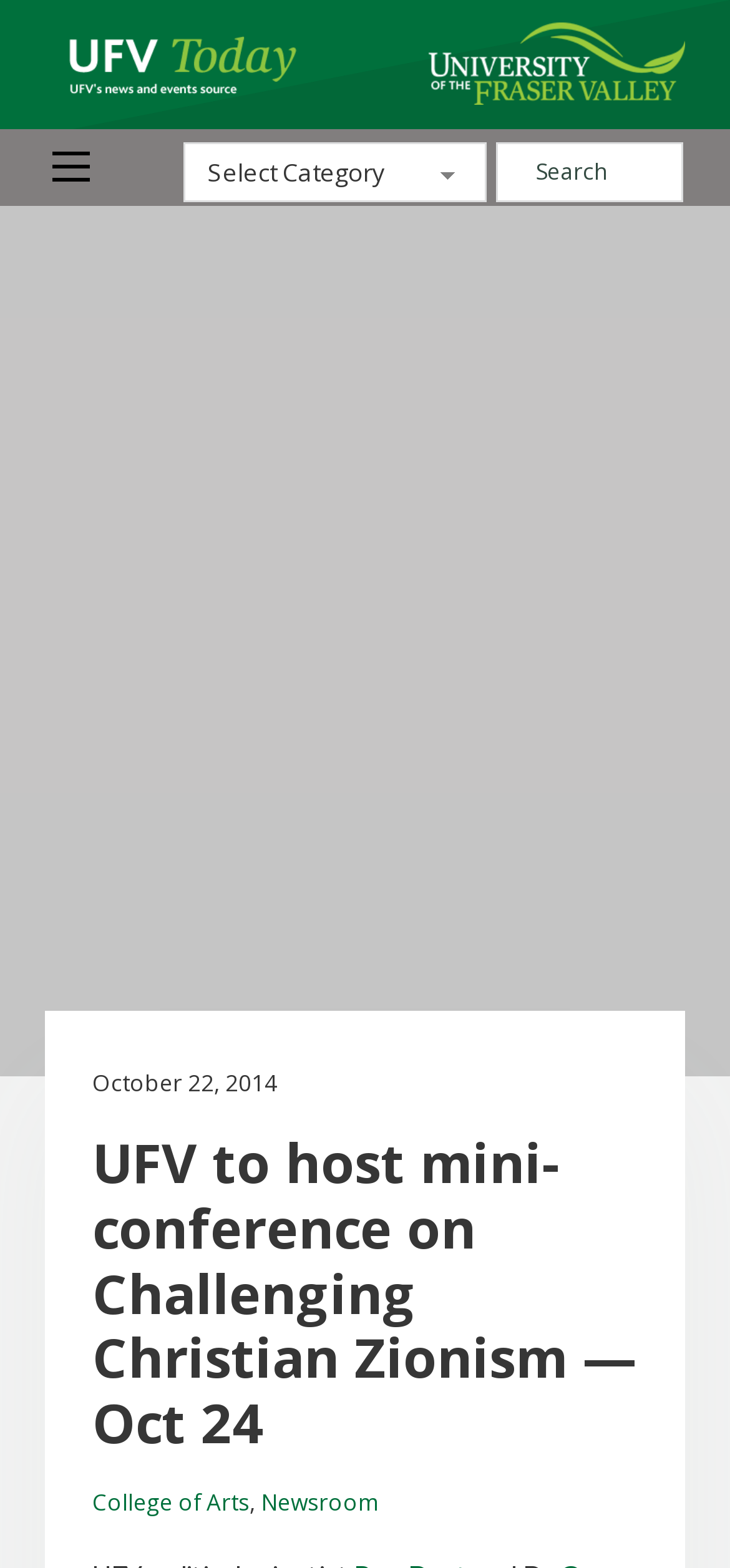What is the date of the mini-conference?
Look at the image and answer with only one word or phrase.

Oct 24